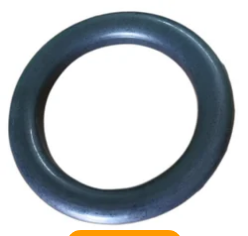What is the material of the O Ring?
Answer the question based on the image using a single word or a brief phrase.

Durable material